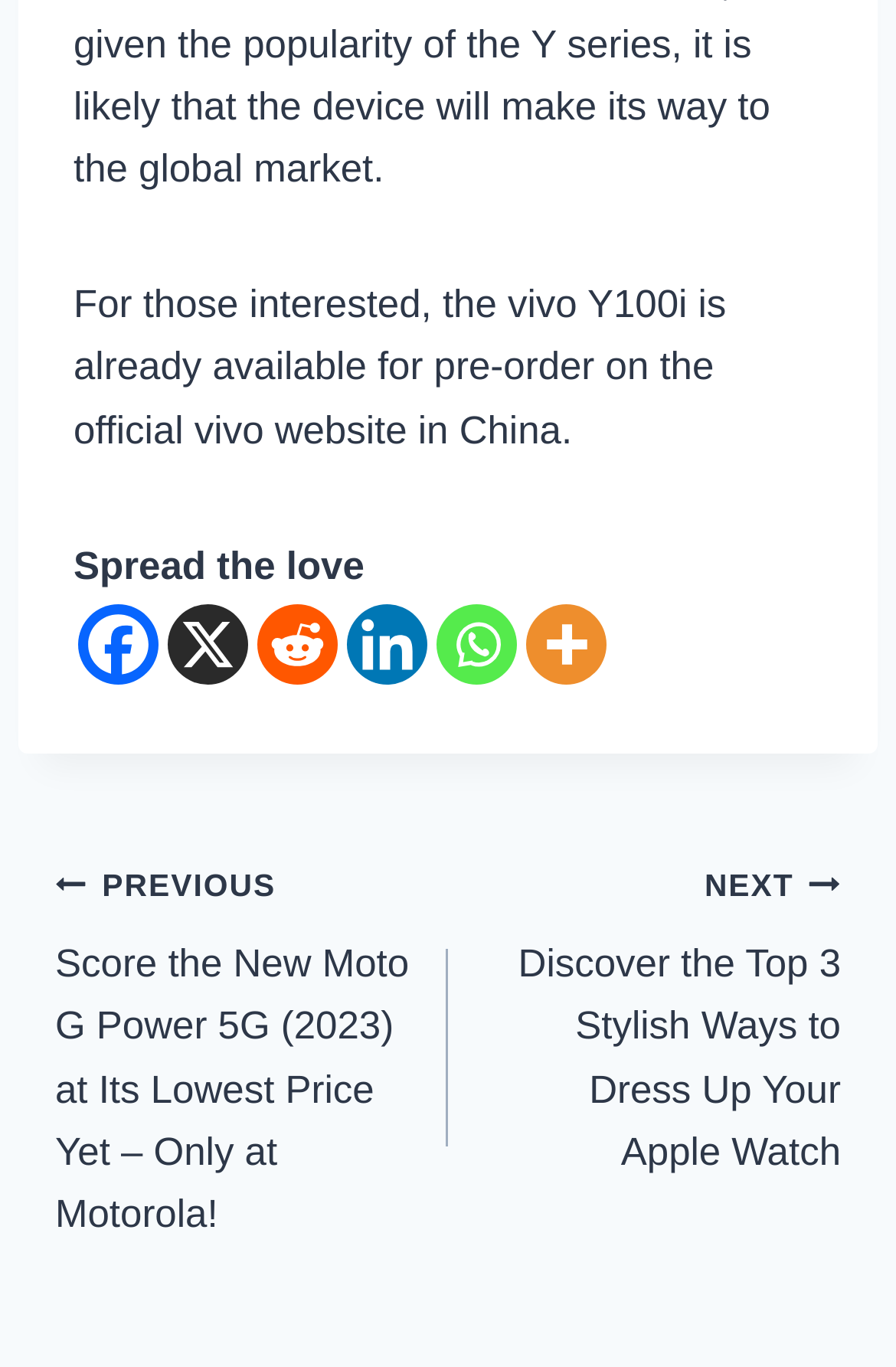Please identify the bounding box coordinates for the region that you need to click to follow this instruction: "Go to previous post".

[0.062, 0.623, 0.5, 0.911]